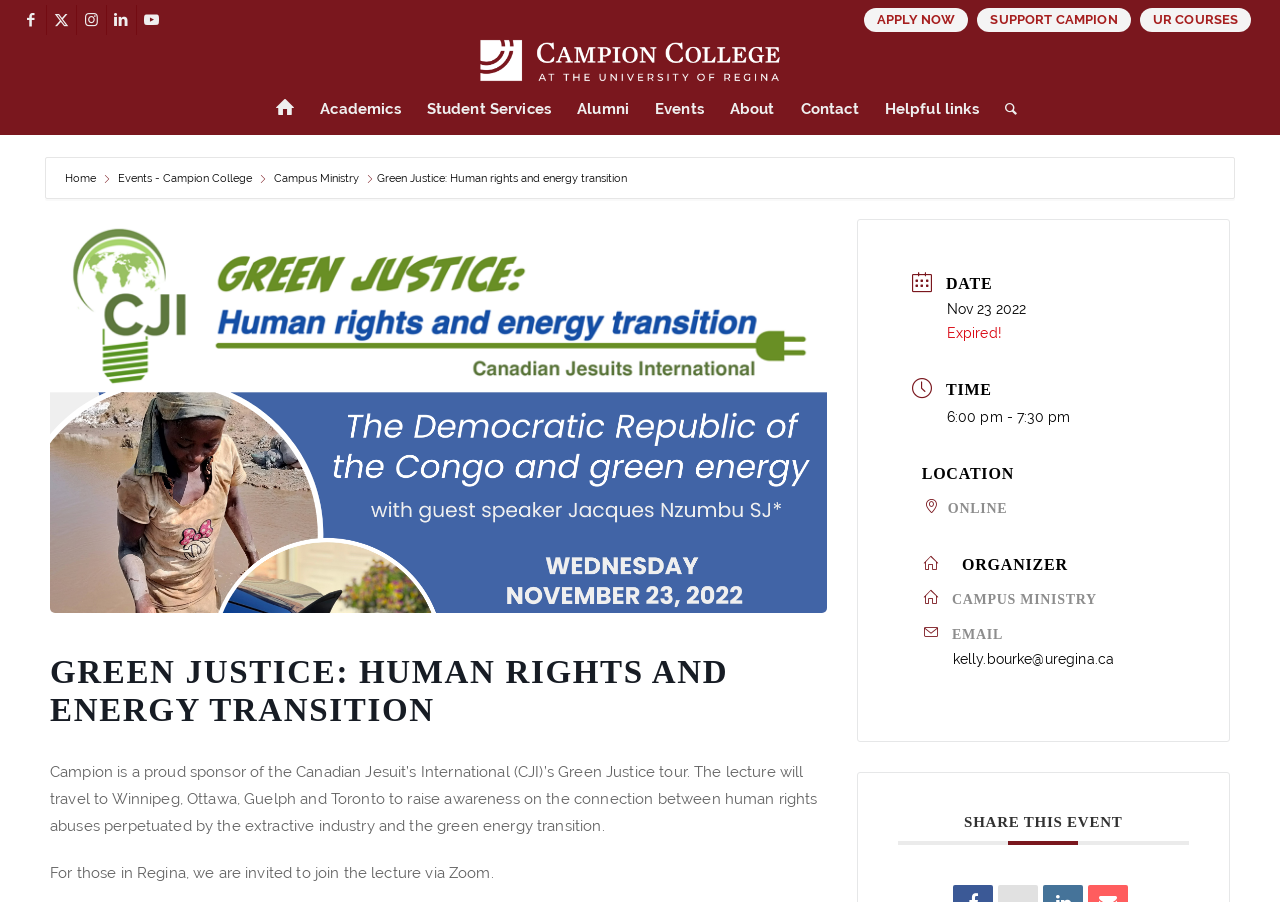Can you find the bounding box coordinates for the element that needs to be clicked to execute this instruction: "Click on APPLY NOW"? The coordinates should be given as four float numbers between 0 and 1, i.e., [left, top, right, bottom].

[0.675, 0.009, 0.757, 0.035]